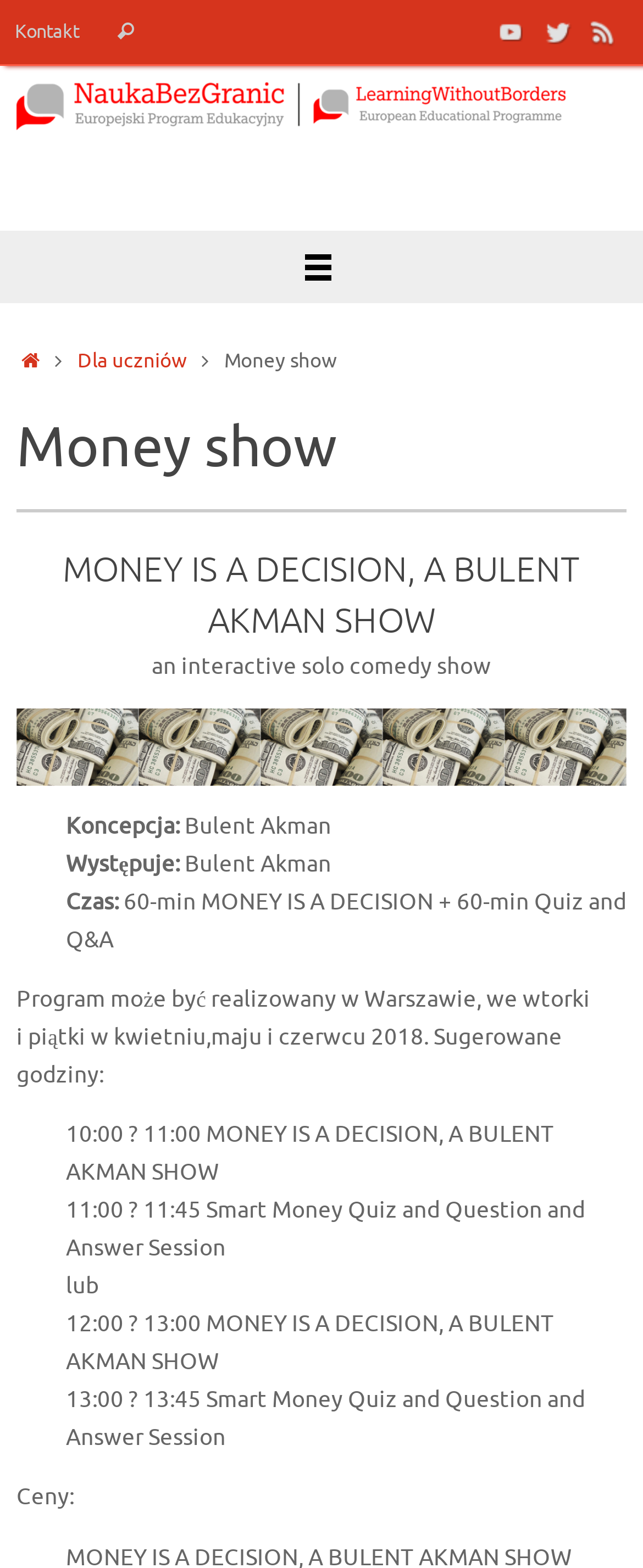Please identify the bounding box coordinates of the region to click in order to complete the given instruction: "Visit YouTube channel". The coordinates should be four float numbers between 0 and 1, i.e., [left, top, right, bottom].

[0.759, 0.005, 0.831, 0.035]